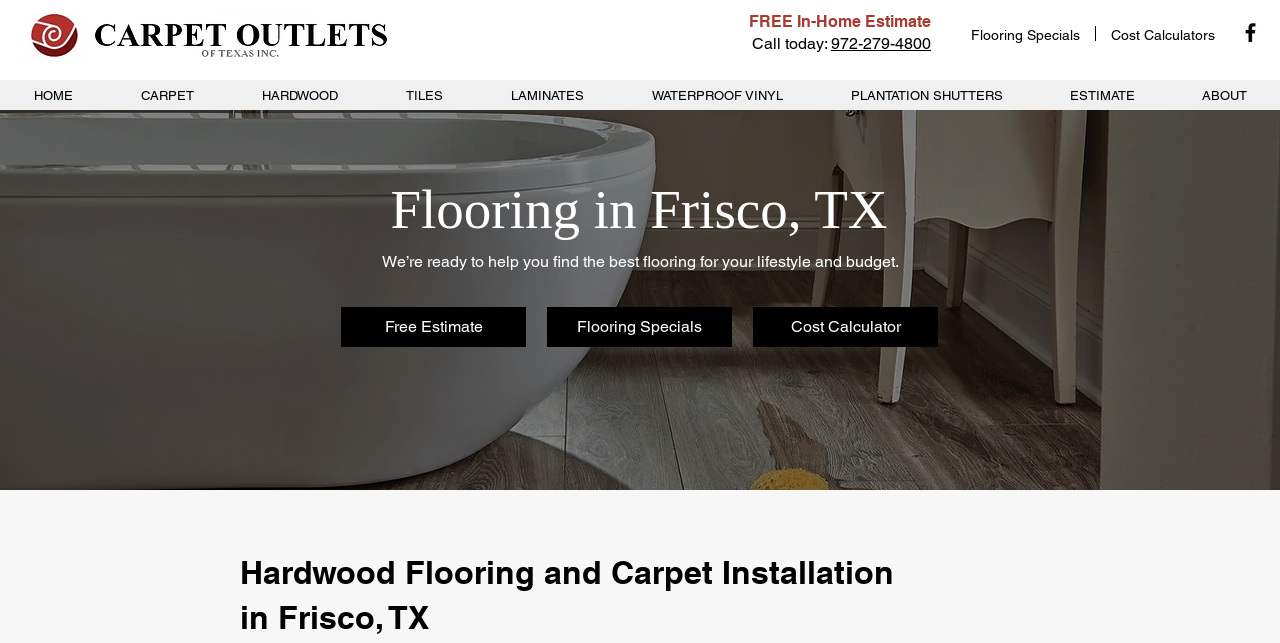Identify the bounding box coordinates for the UI element described by the following text: "TILES". Provide the coordinates as four float numbers between 0 and 1, in the format [left, top, right, bottom].

[0.291, 0.135, 0.372, 0.159]